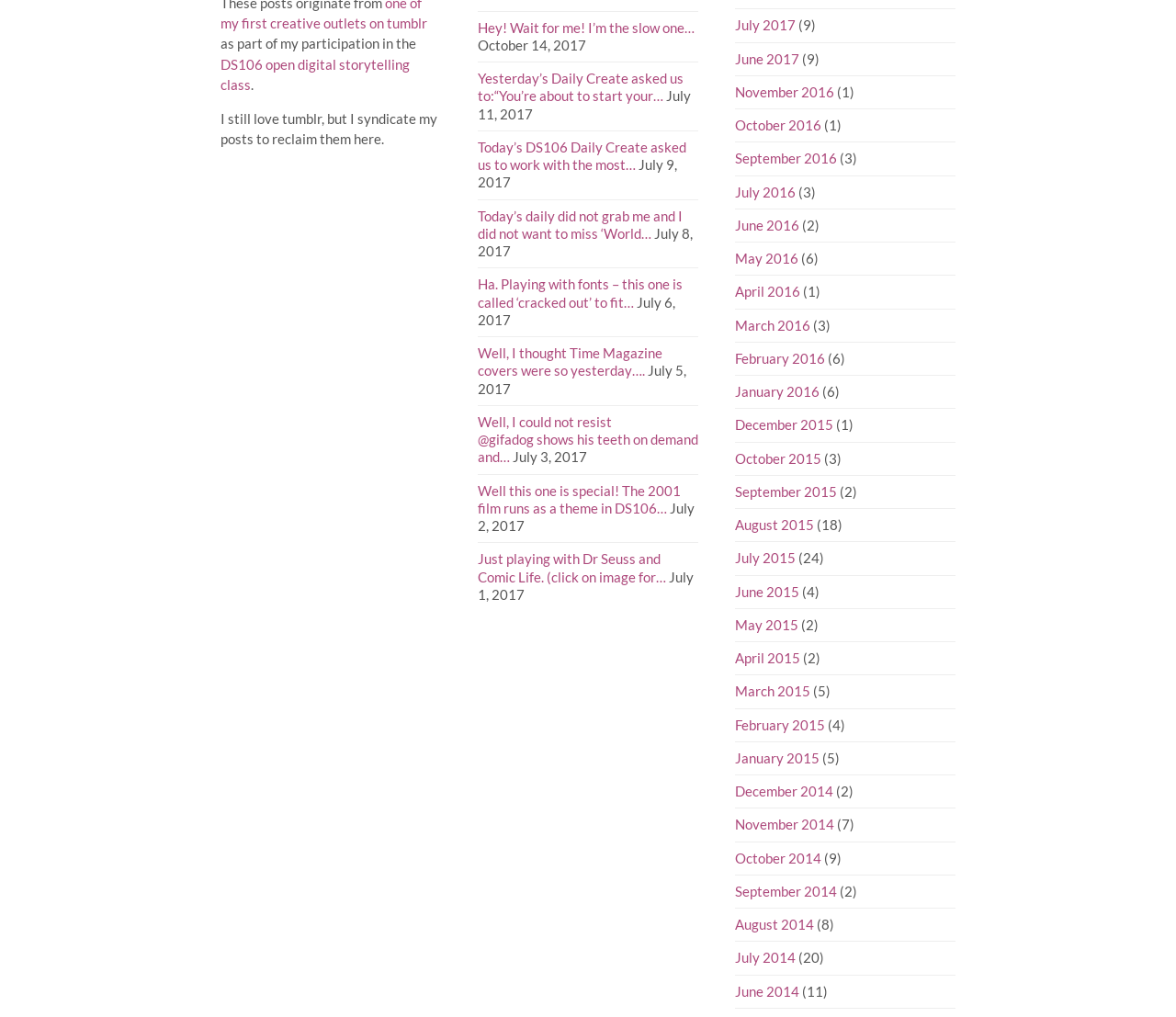Please determine the bounding box coordinates of the area that needs to be clicked to complete this task: 'View posts from July 2017'. The coordinates must be four float numbers between 0 and 1, formatted as [left, top, right, bottom].

[0.624, 0.015, 0.676, 0.031]